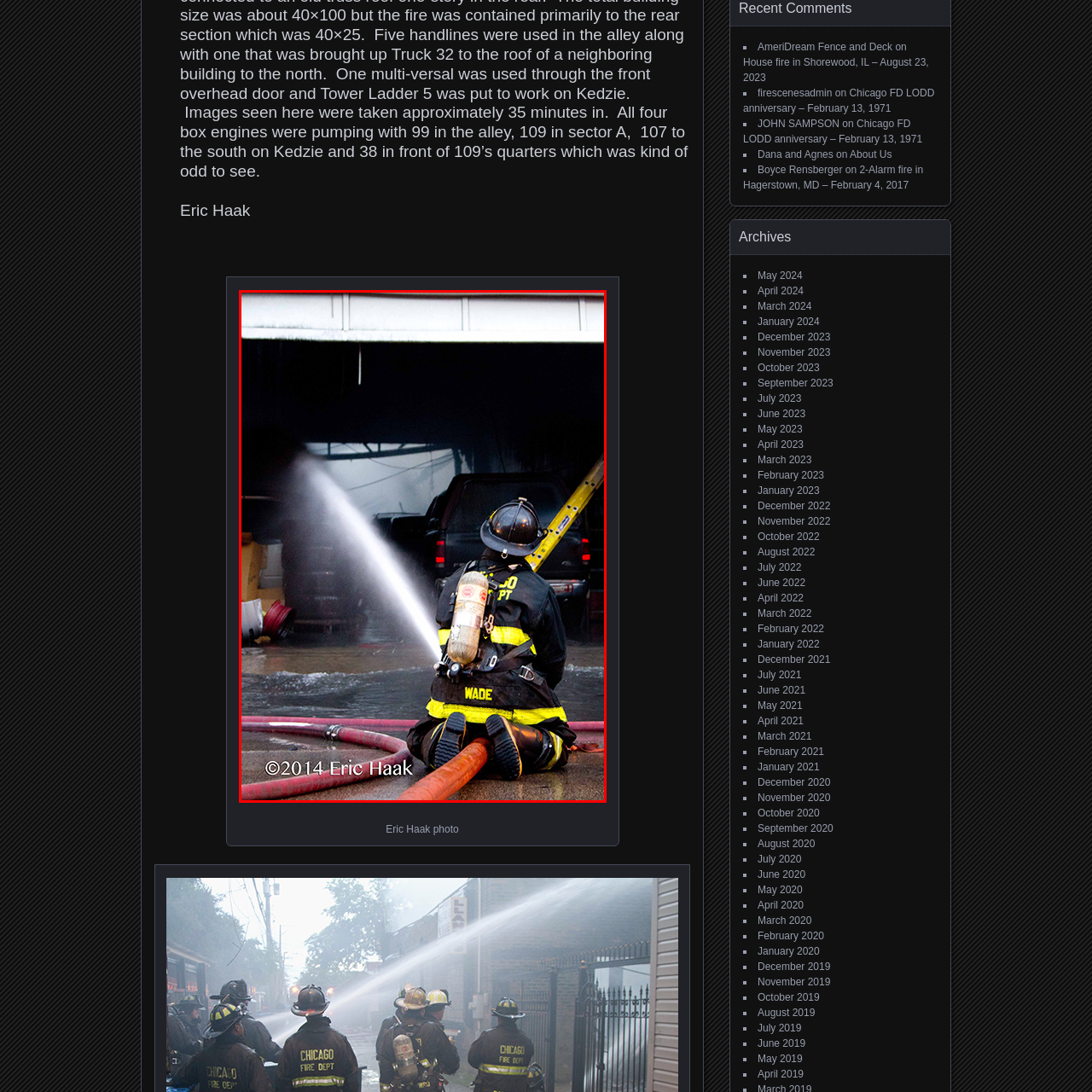Identify the content inside the red box and answer the question using a brief word or phrase: What is the firefighter operating?

hose line